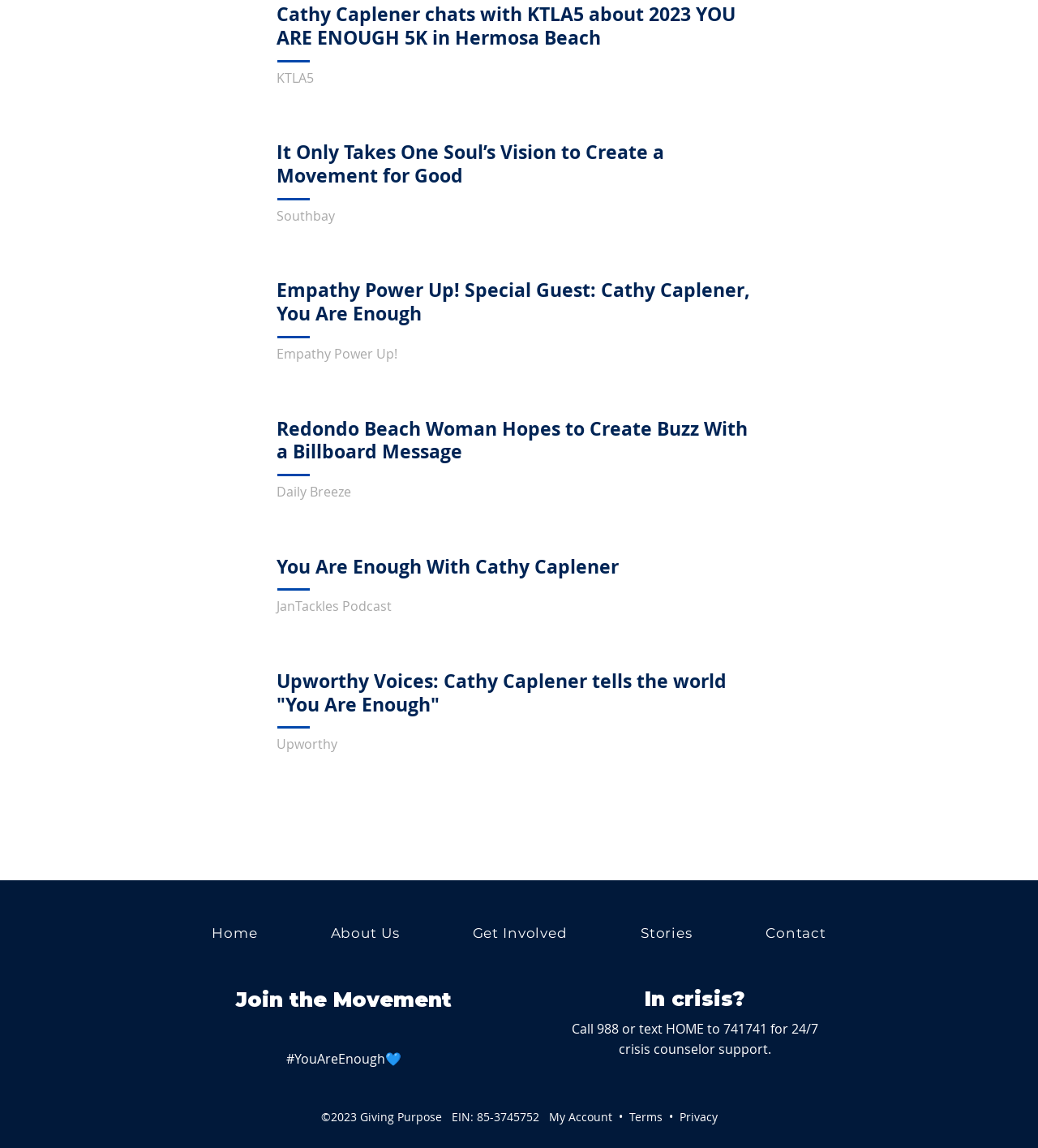Refer to the element description Contact and identify the corresponding bounding box in the screenshot. Format the coordinates as (top-left x, top-left y, bottom-right x, bottom-right y) with values in the range of 0 to 1.

[0.705, 0.799, 0.828, 0.827]